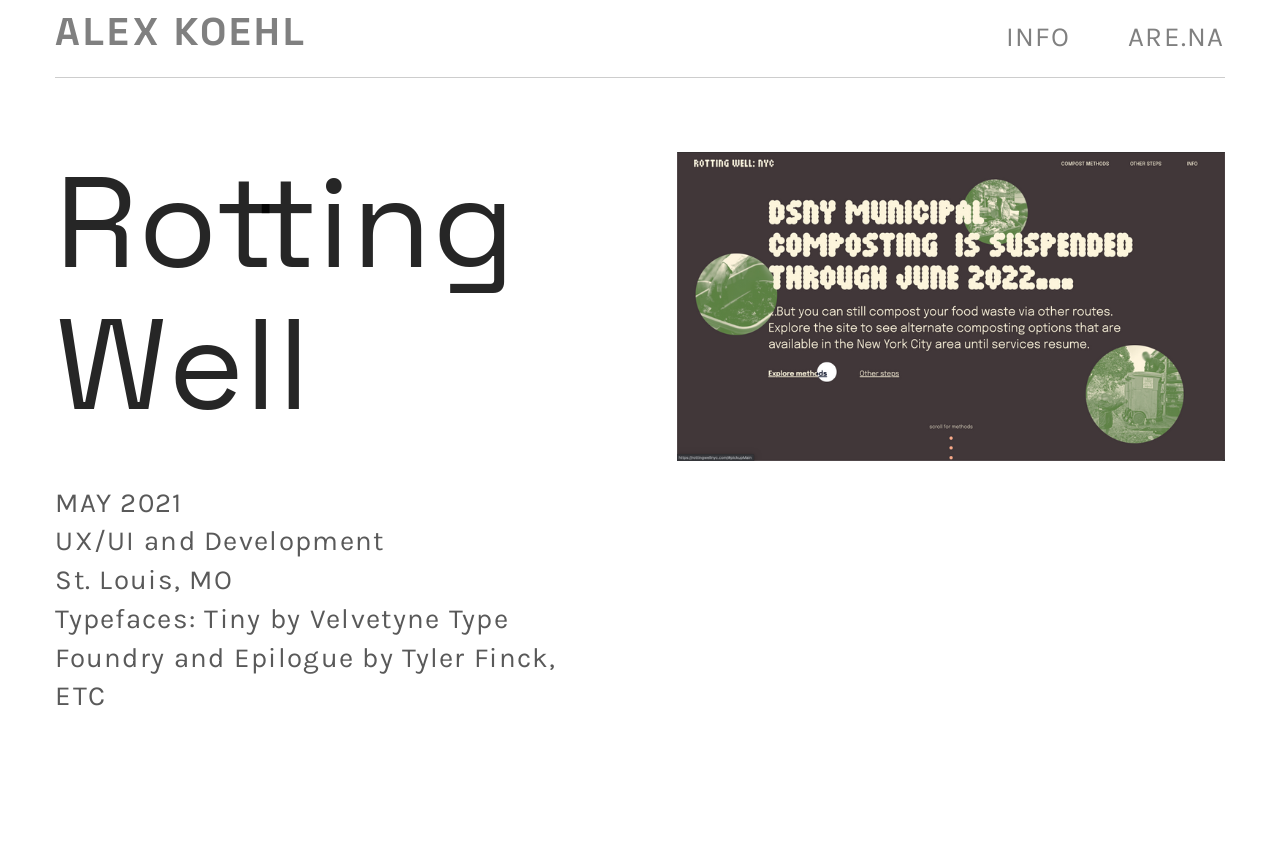Describe the webpage in detail, including text, images, and layout.

The webpage is a personal portfolio page for Alex Koehl, a designer and developer. At the top left, there is a heading with the name "ALEX KOEHL" in a prominent font, which is also a clickable link. To the right of the name, there are three links: "INFO", a separator, and "ARE.NA". 

Below the top section, there is a horizontal separator line that spans the width of the page. 

The main content of the page is focused on a project called "Rotting Well", which is displayed in a large heading. Below the project title, there are four lines of text that provide details about the project: "MAY 2021", "UX/UI and Development", "St. Louis, MO", and "Typefaces: Tiny by Velvetyne Type Foundry and Epilogue by Tyler Finck, ETC". 

To the right of the project details, there is a large image that takes up about half of the page's width. The image is positioned from the top to the middle of the page.